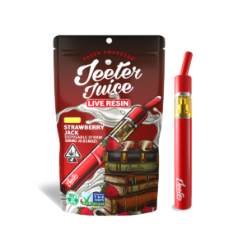Please provide a brief answer to the question using only one word or phrase: 
What does the artistic background resemble?

stacks of books